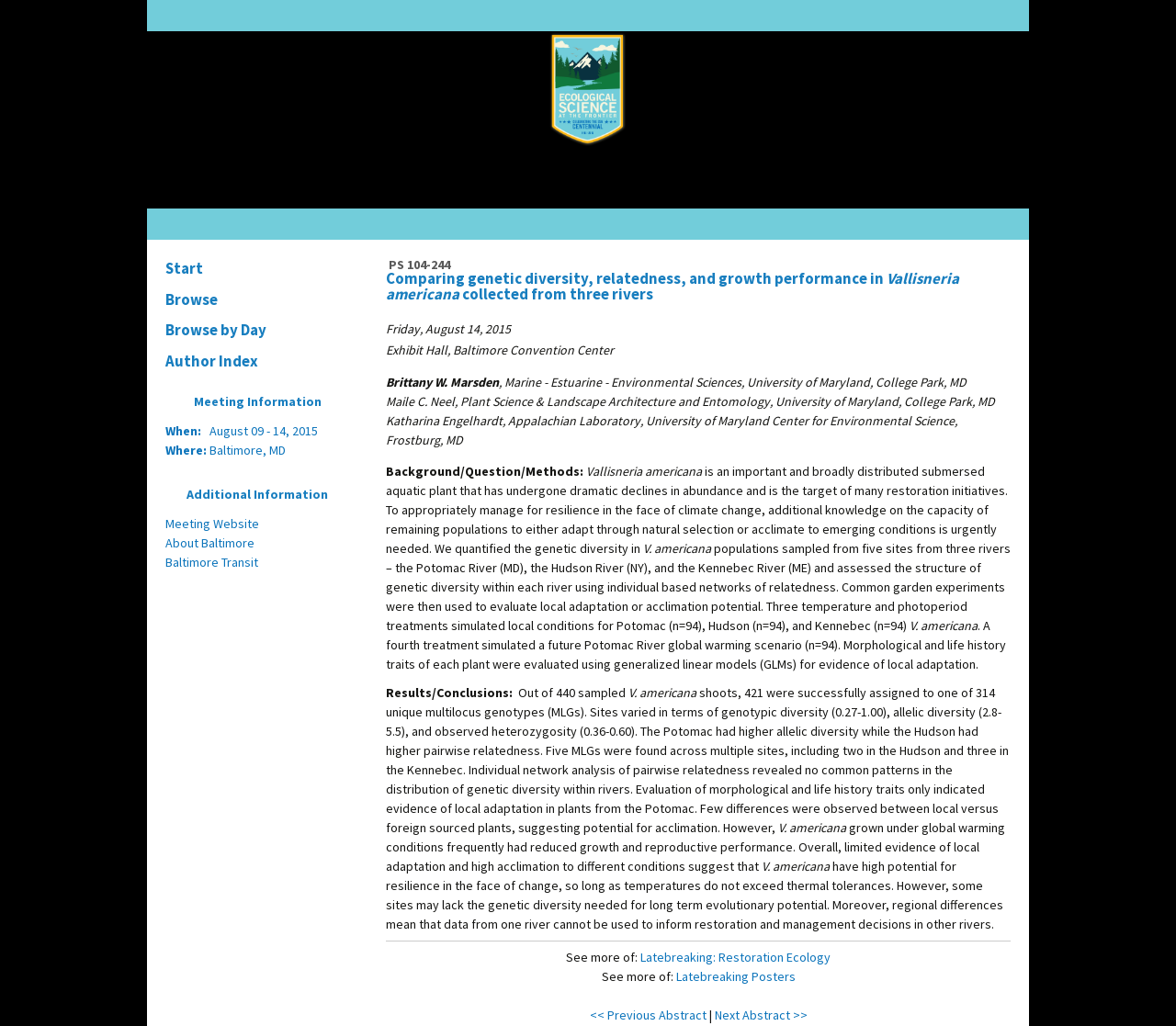Find the bounding box coordinates corresponding to the UI element with the description: "Browse by Day". The coordinates should be formatted as [left, top, right, bottom], with values as floats between 0 and 1.

[0.133, 0.307, 0.305, 0.337]